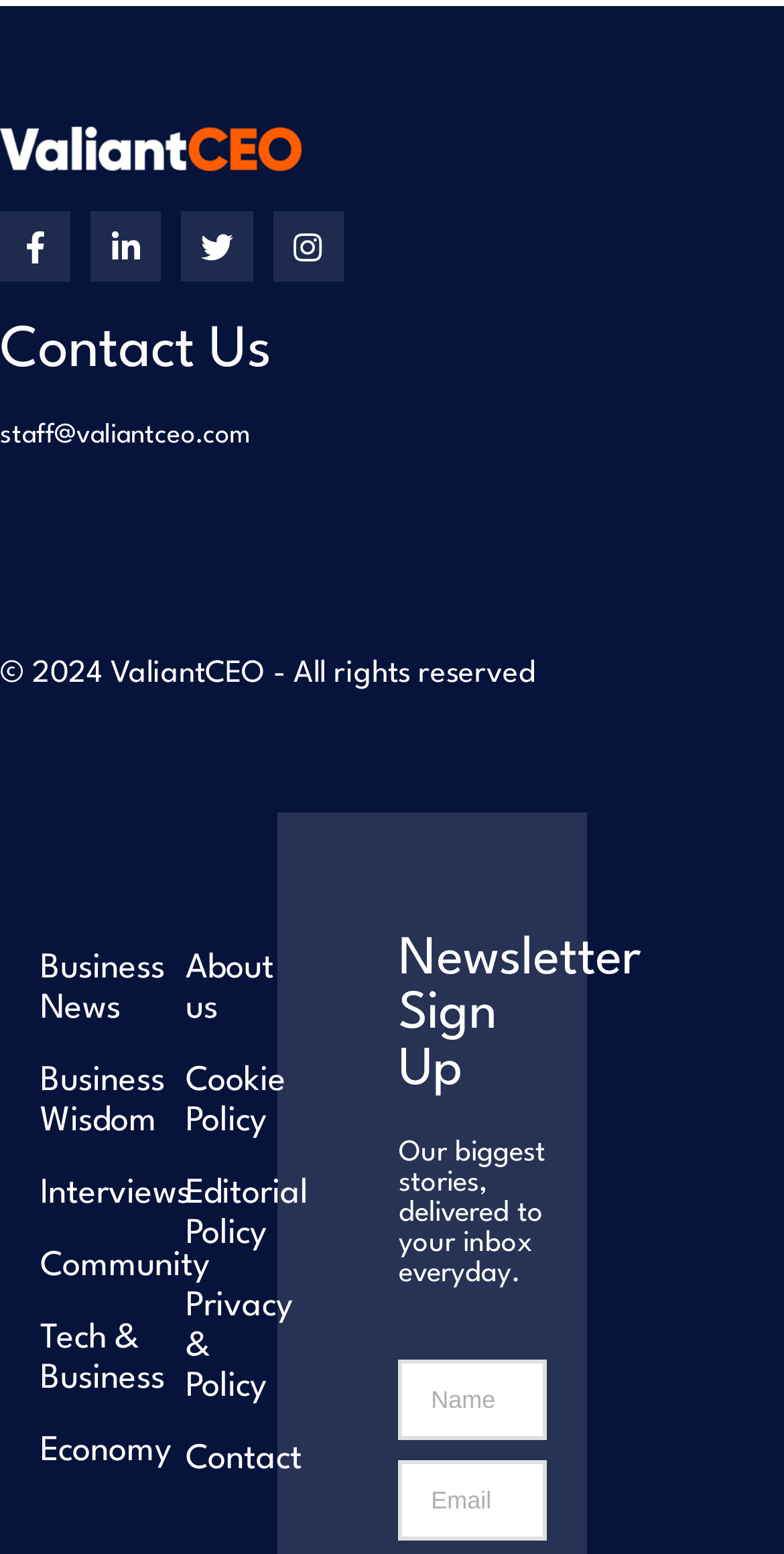Using the provided description Business News, find the bounding box coordinates for the UI element. Provide the coordinates in (top-left x, top-left y, bottom-right x, bottom-right y) format, ensuring all values are between 0 and 1.

[0.0, 0.601, 0.186, 0.673]